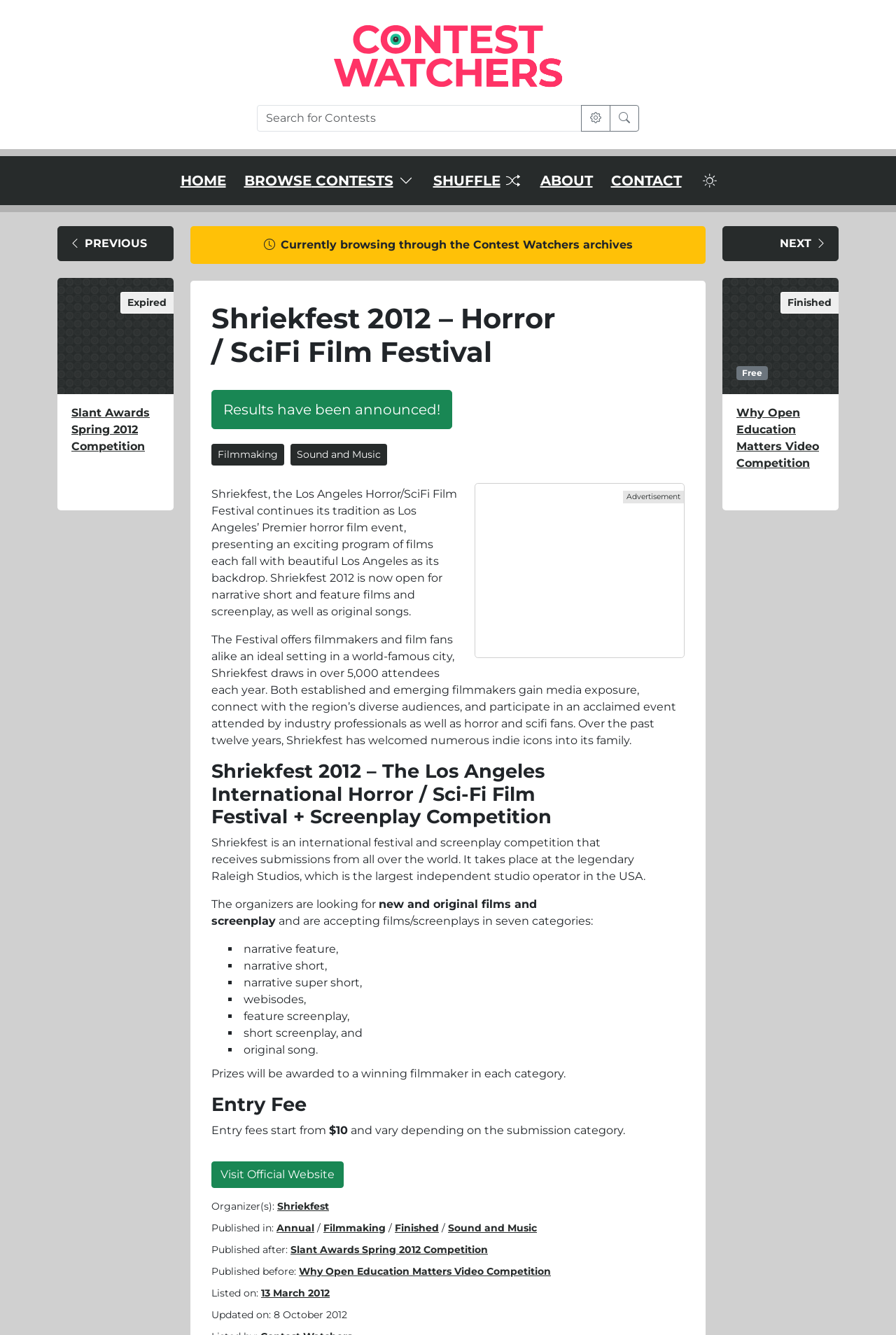Respond concisely with one word or phrase to the following query:
What is the purpose of the Shriekfest film festival?

To present an exciting program of films